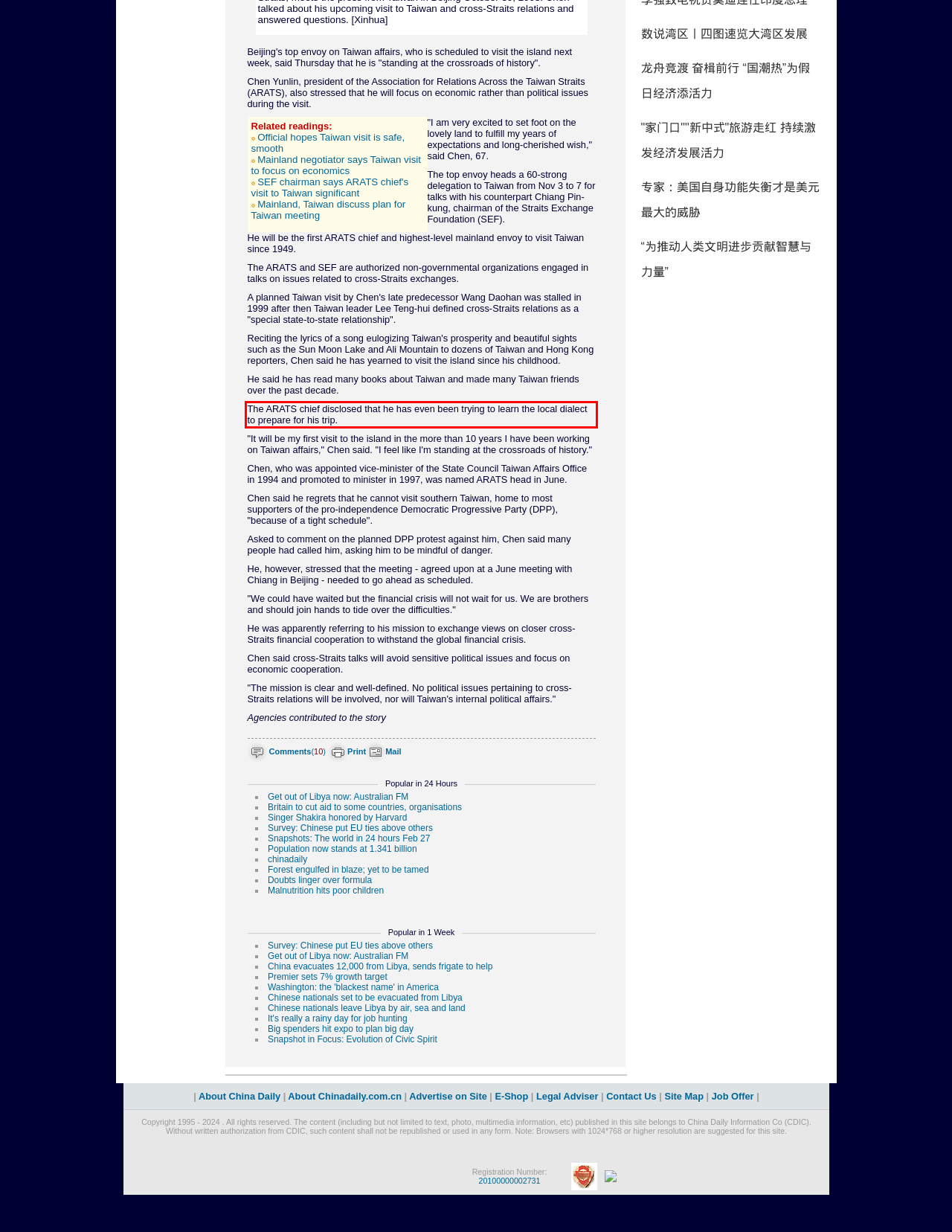Extract and provide the text found inside the red rectangle in the screenshot of the webpage.

The ARATS chief disclosed that he has even been trying to learn the local dialect to prepare for his trip.